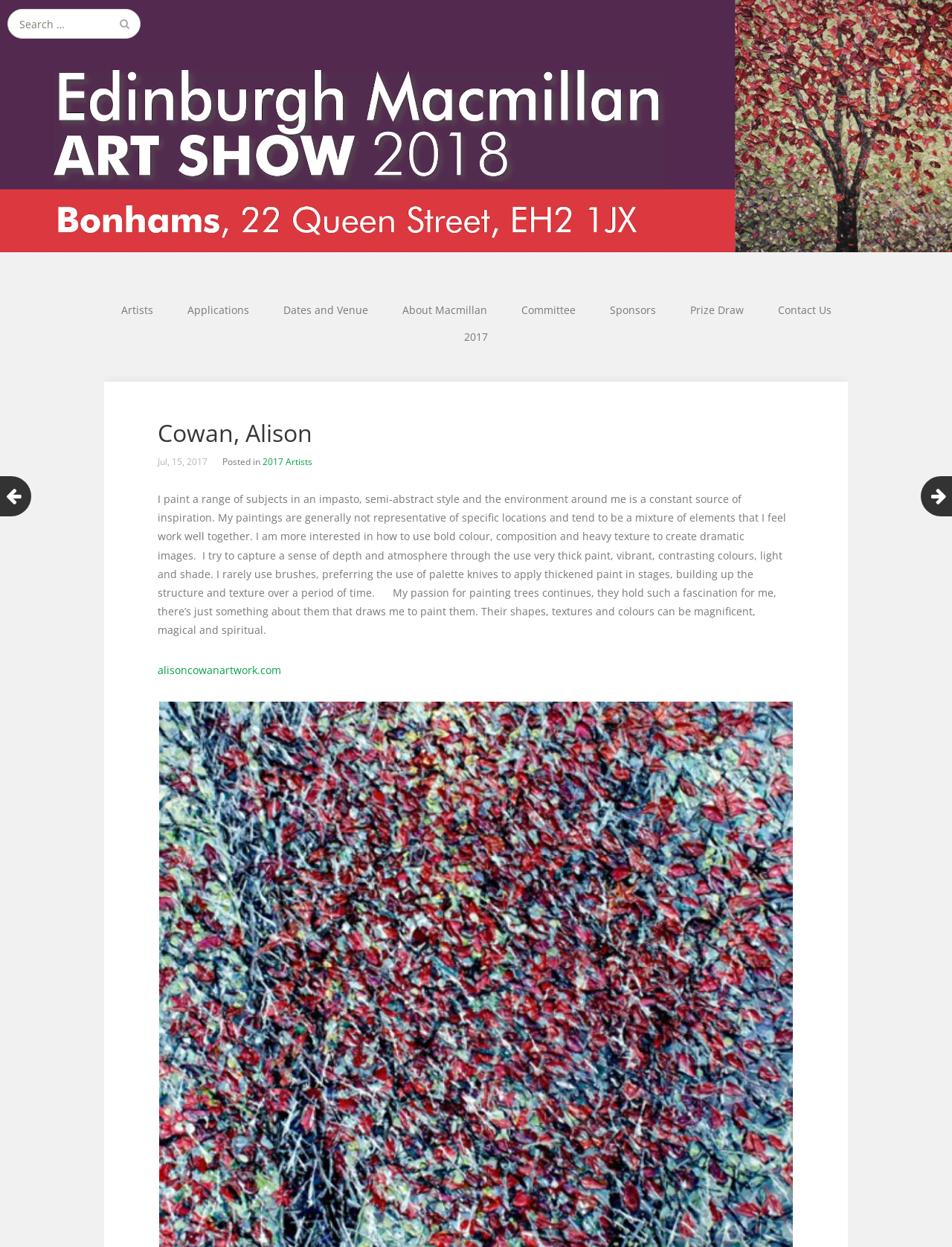For the element described, predict the bounding box coordinates as (top-left x, top-left y, bottom-right x, bottom-right y). All values should be between 0 and 1. Element description: Dates and Venue

[0.281, 0.238, 0.403, 0.26]